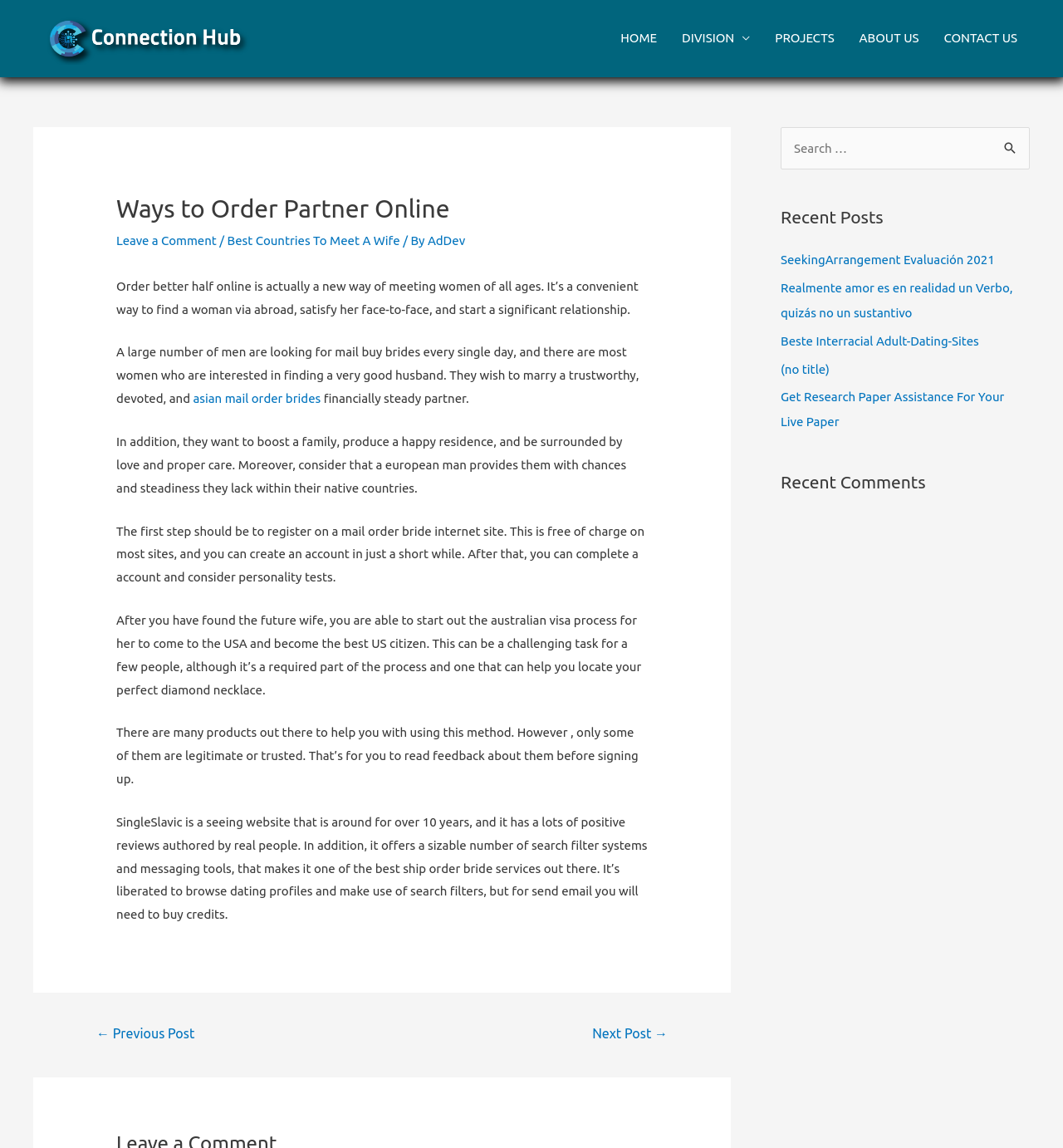How many navigation links are in the site navigation section?
Can you provide an in-depth and detailed response to the question?

The site navigation section contains 5 navigation links, which are 'HOME', 'DIVISION ', 'PROJECTS', 'ABOUT US', and 'CONTACT US'.